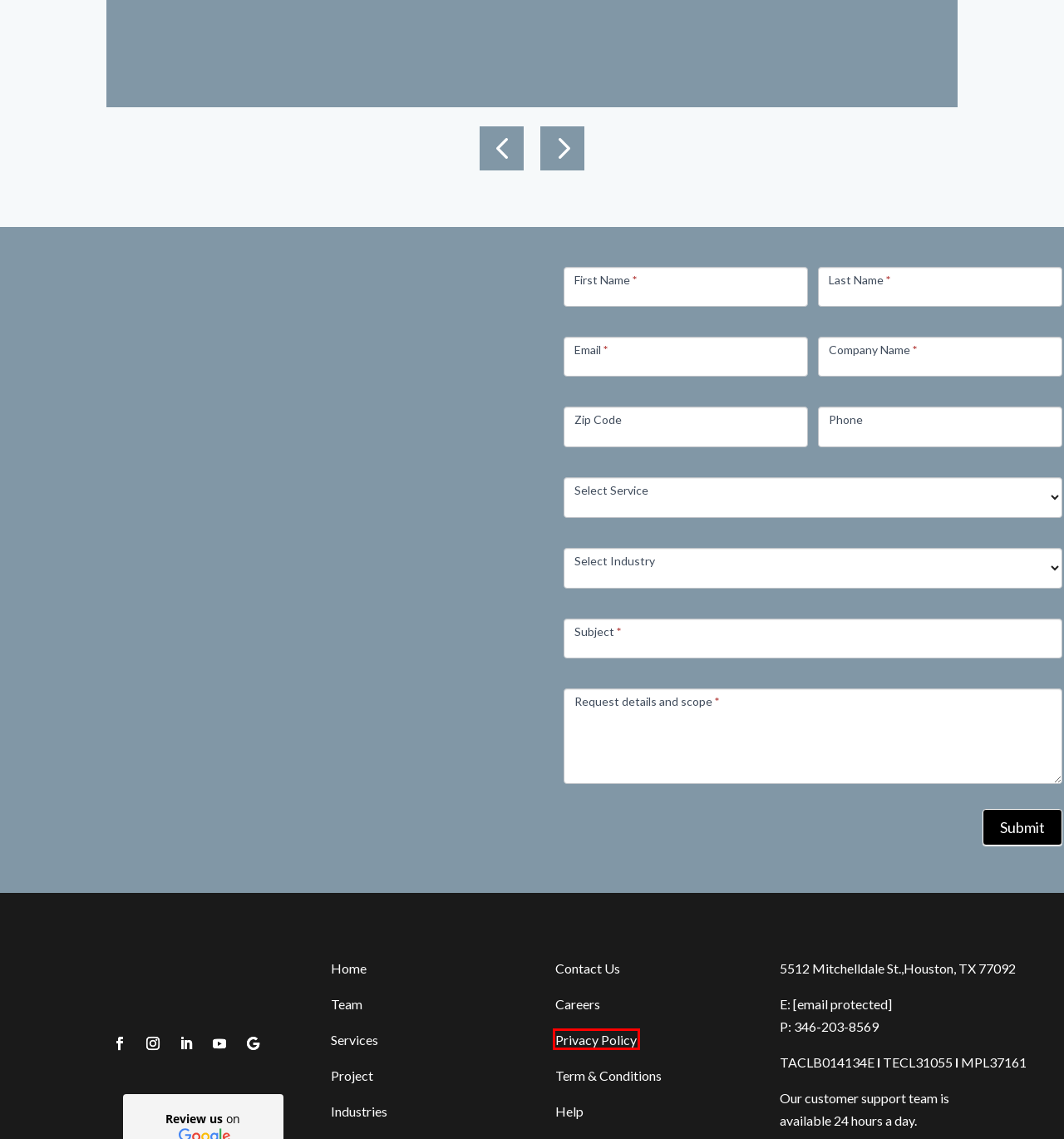Look at the screenshot of the webpage and find the element within the red bounding box. Choose the webpage description that best fits the new webpage that will appear after clicking the element. Here are the candidates:
A. CS Mechanical Co | Texas Mechanical Contractors
B. Services - CS Mechanical
C. Careers - CS Mechanical
D. Industries - CS Mechanical
E. Contact - CS Mechanical
F. About - CS Mechanical
G. Terms and Conditions - CS Mechanical
H. Privacy Policy - CS Mechanical

H